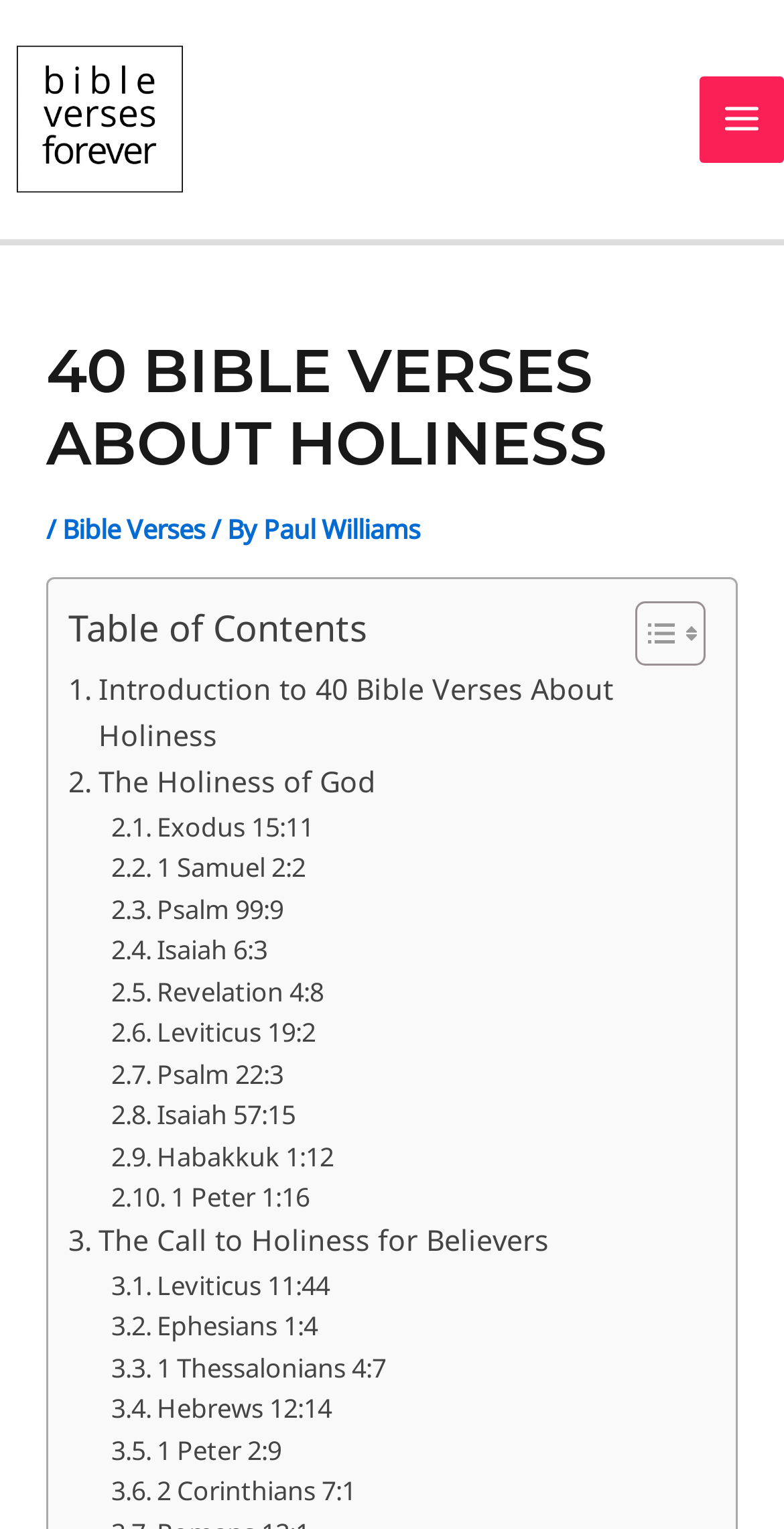Locate the bounding box of the UI element defined by this description: "alt="Bible Verses Forever"". The coordinates should be given as four float numbers between 0 and 1, formatted as [left, top, right, bottom].

[0.0, 0.062, 0.256, 0.088]